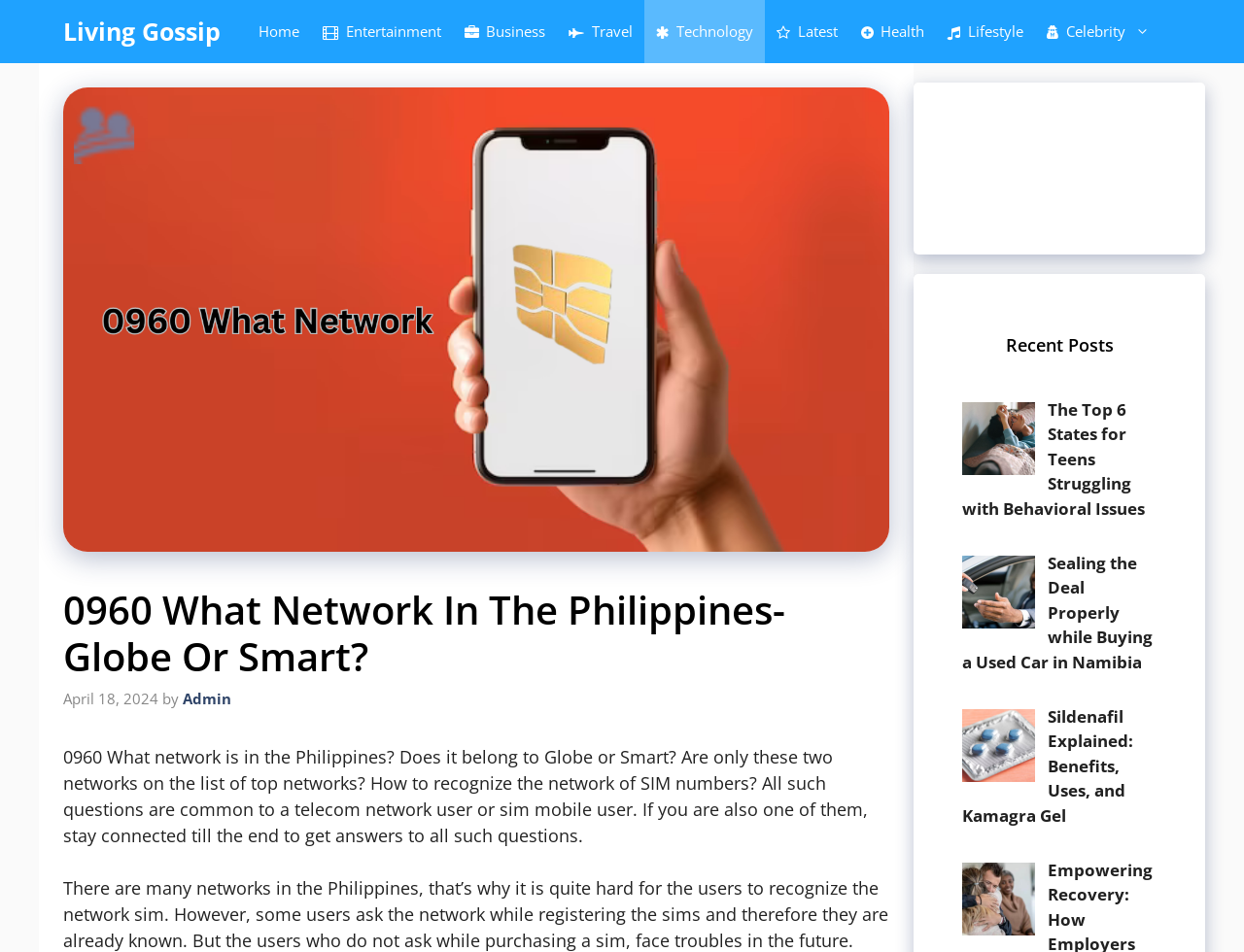Please identify the bounding box coordinates of the element I should click to complete this instruction: 'Click on the 'Teens The Top 6 States for Teens Struggling with Behavioral Issues' link'. The coordinates should be given as four float numbers between 0 and 1, like this: [left, top, right, bottom].

[0.773, 0.418, 0.92, 0.545]